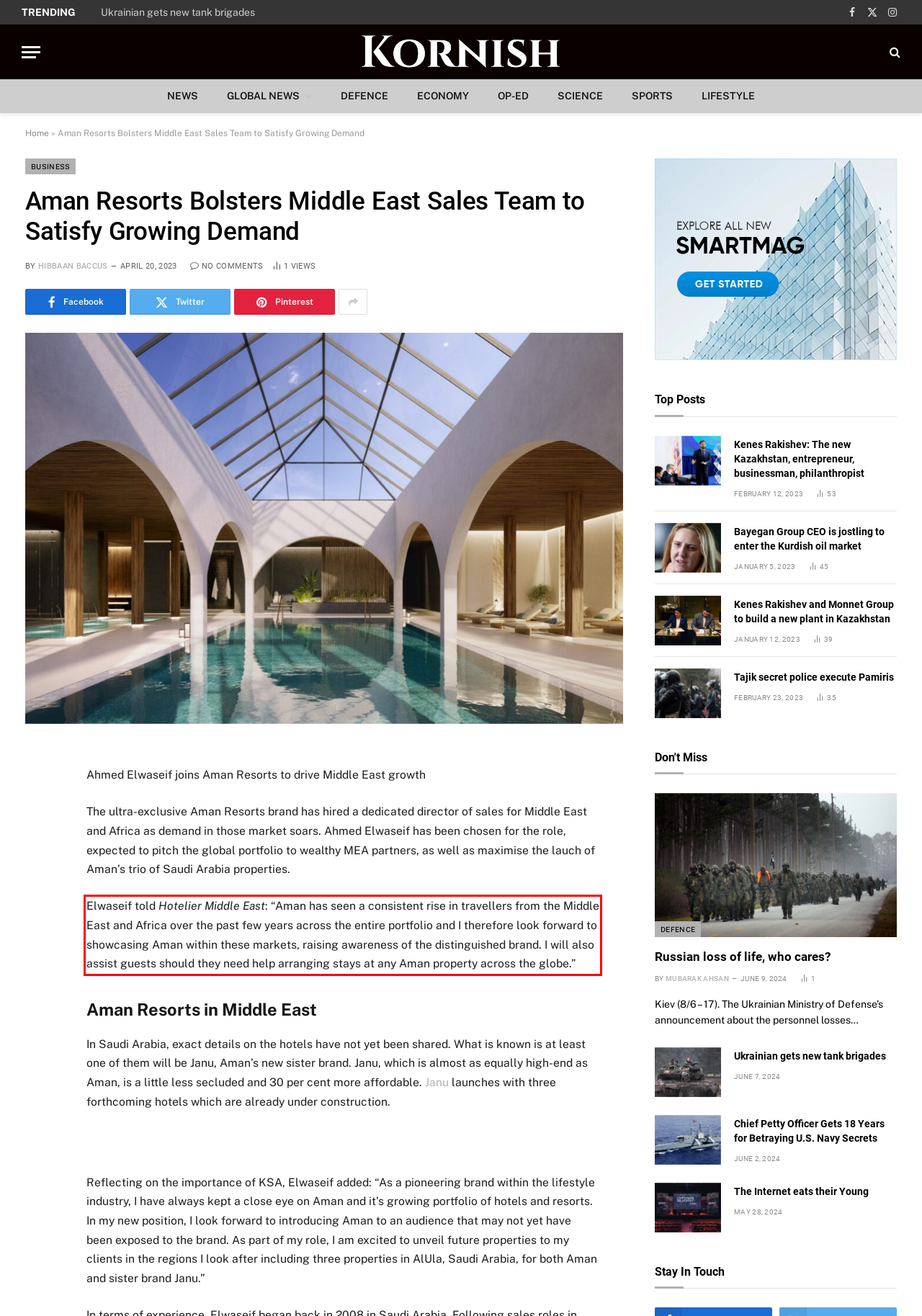Within the screenshot of a webpage, identify the red bounding box and perform OCR to capture the text content it contains.

Elwaseif told Hotelier Middle East: “Aman has seen a consistent rise in travellers from the Middle East and Africa over the past few years across the entire portfolio and I therefore look forward to showcasing Aman within these markets, raising awareness of the distinguished brand. I will also assist guests should they need help arranging stays at any Aman property across the globe.”